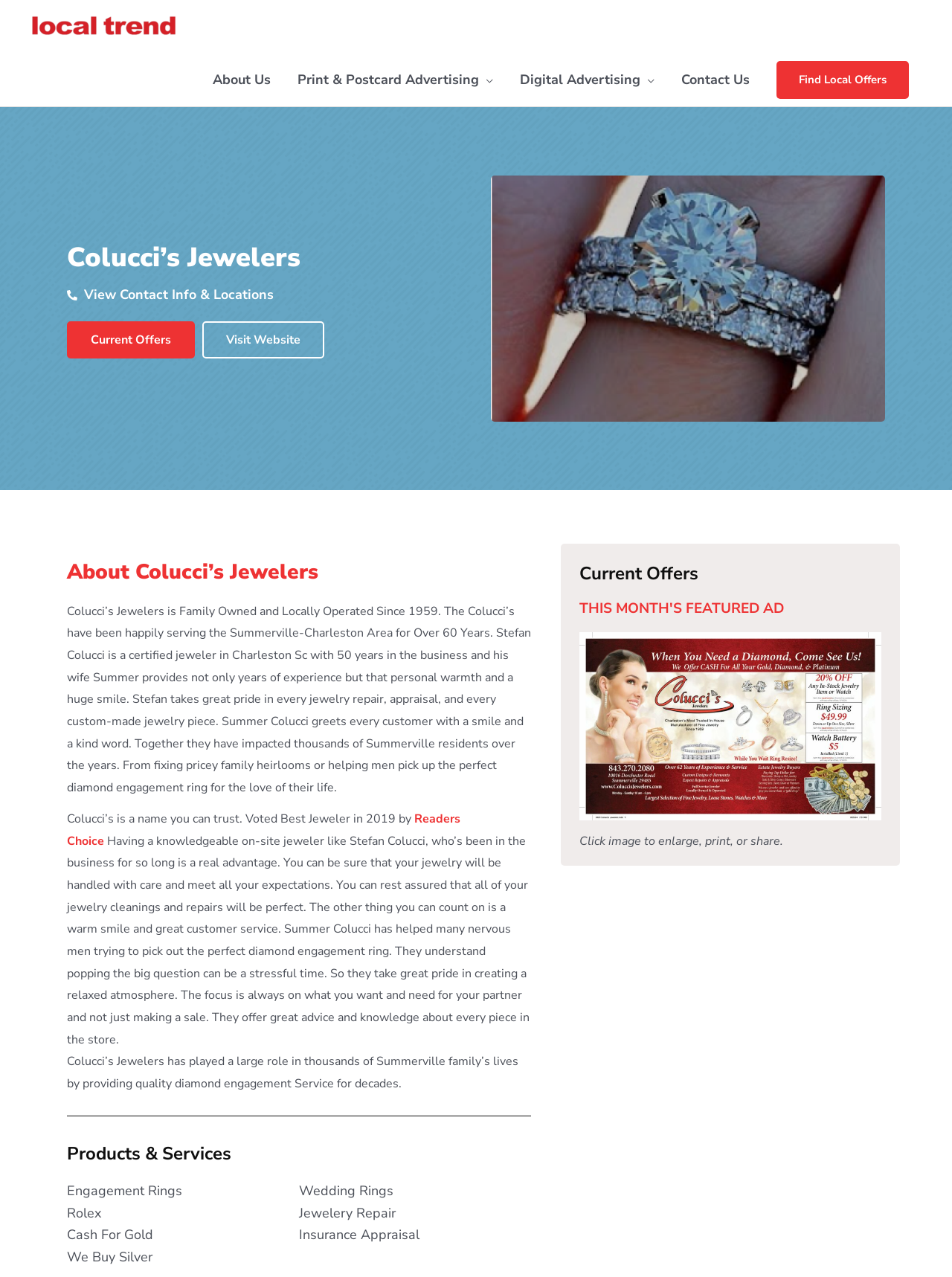Bounding box coordinates are to be given in the format (top-left x, top-left y, bottom-right x, bottom-right y). All values must be floating point numbers between 0 and 1. Provide the bounding box coordinate for the UI element described as: Readers Choice

[0.07, 0.635, 0.484, 0.665]